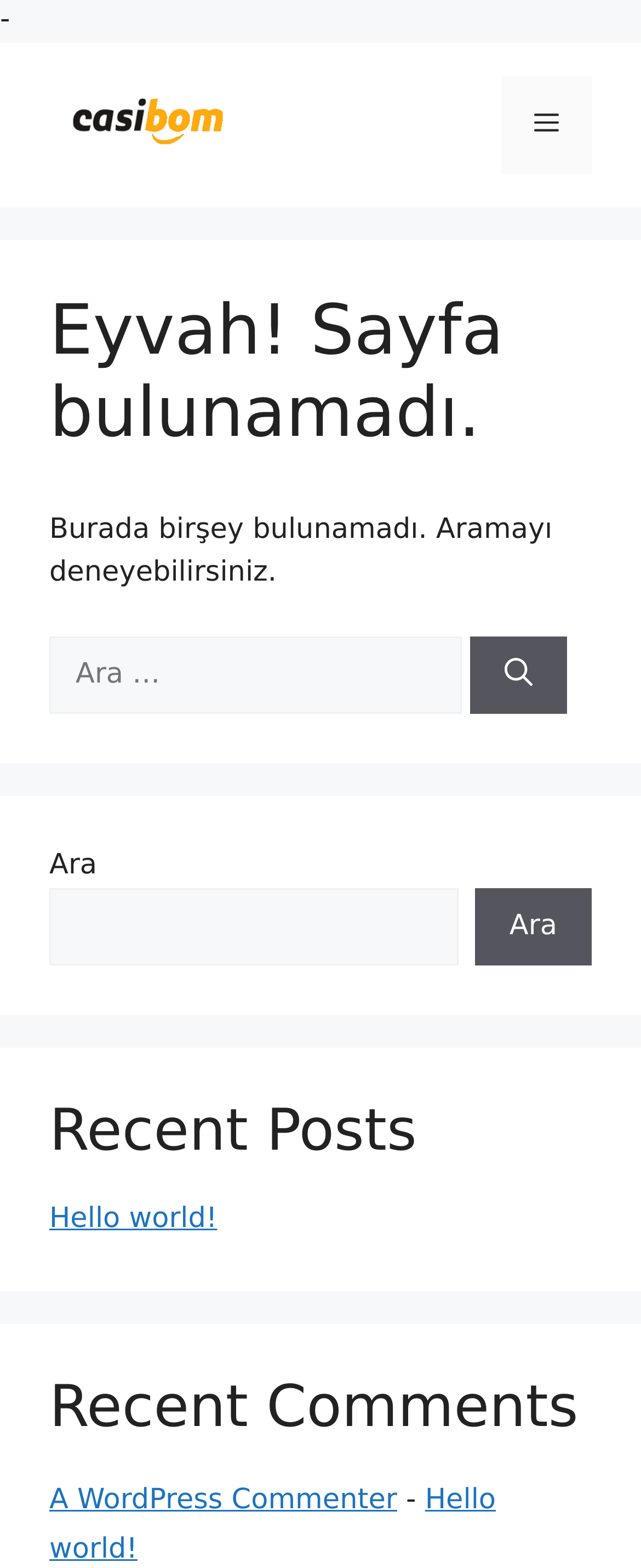Please analyze the image and give a detailed answer to the question:
What is the name of the author of the latest comment?

In the complementary section of the page, there is a heading 'Recent Comments' followed by a link 'A WordPress Commenter' and a hyphen, which is likely to be the author's name. The presence of a link suggests that the author's name is clickable and may lead to more information about the author.